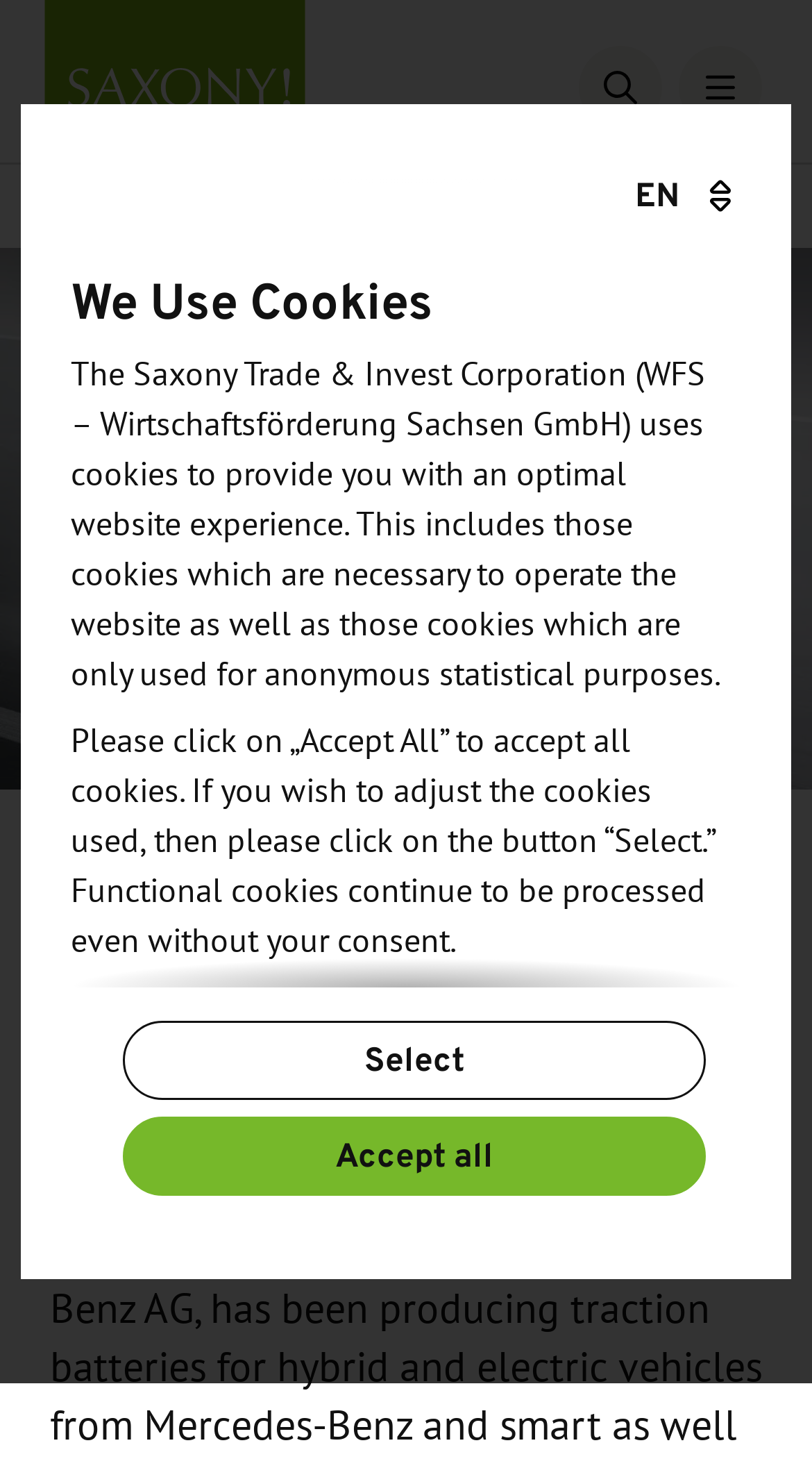Using the provided description Logo Saxony (brand image).st1{fill:#fff}, find the bounding box coordinates for the UI element. Provide the coordinates in (top-left x, top-left y, bottom-right x, bottom-right y) format, ensuring all values are between 0 and 1.

[0.031, 0.028, 0.4, 0.054]